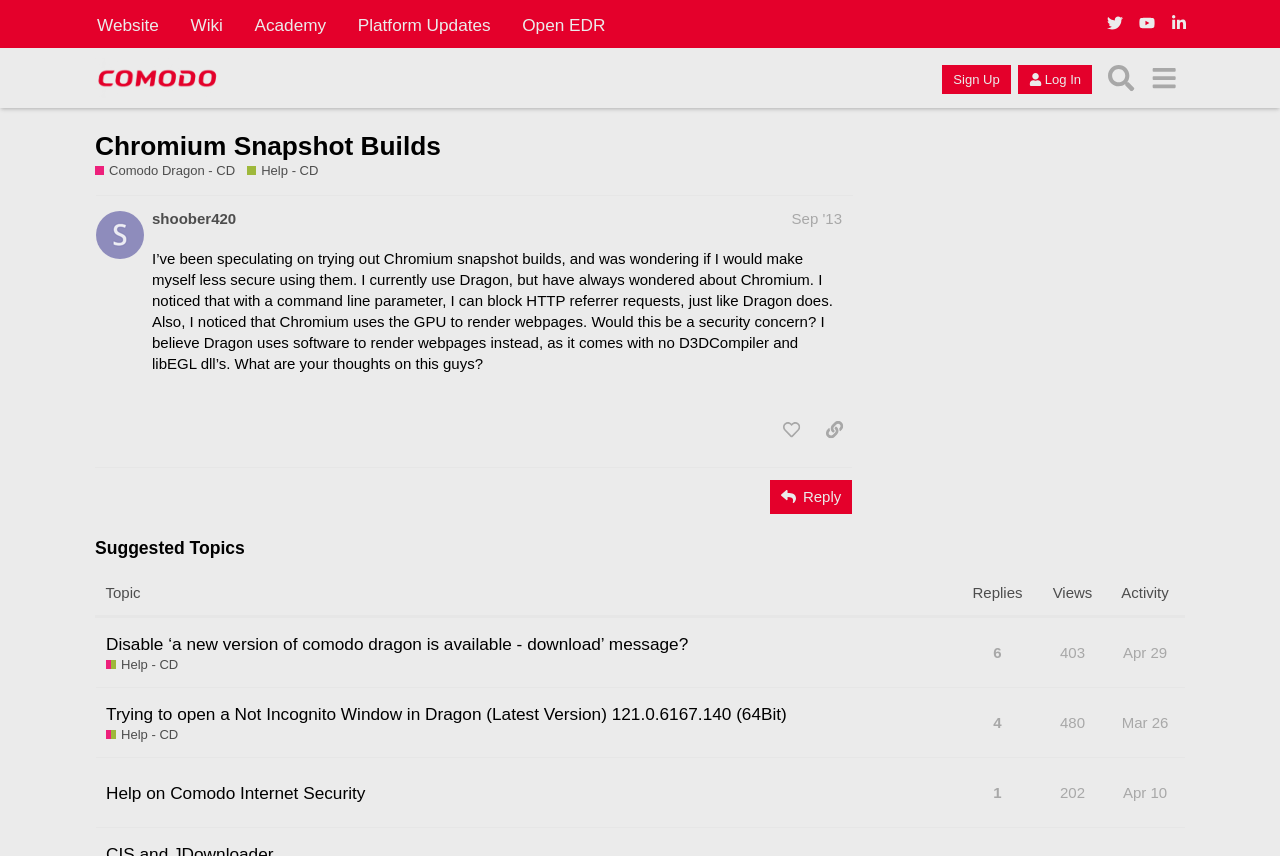Locate the UI element described as follows: "Comodo Dragon - CD". Return the bounding box coordinates as four float numbers between 0 and 1 in the order [left, top, right, bottom].

[0.074, 0.189, 0.184, 0.211]